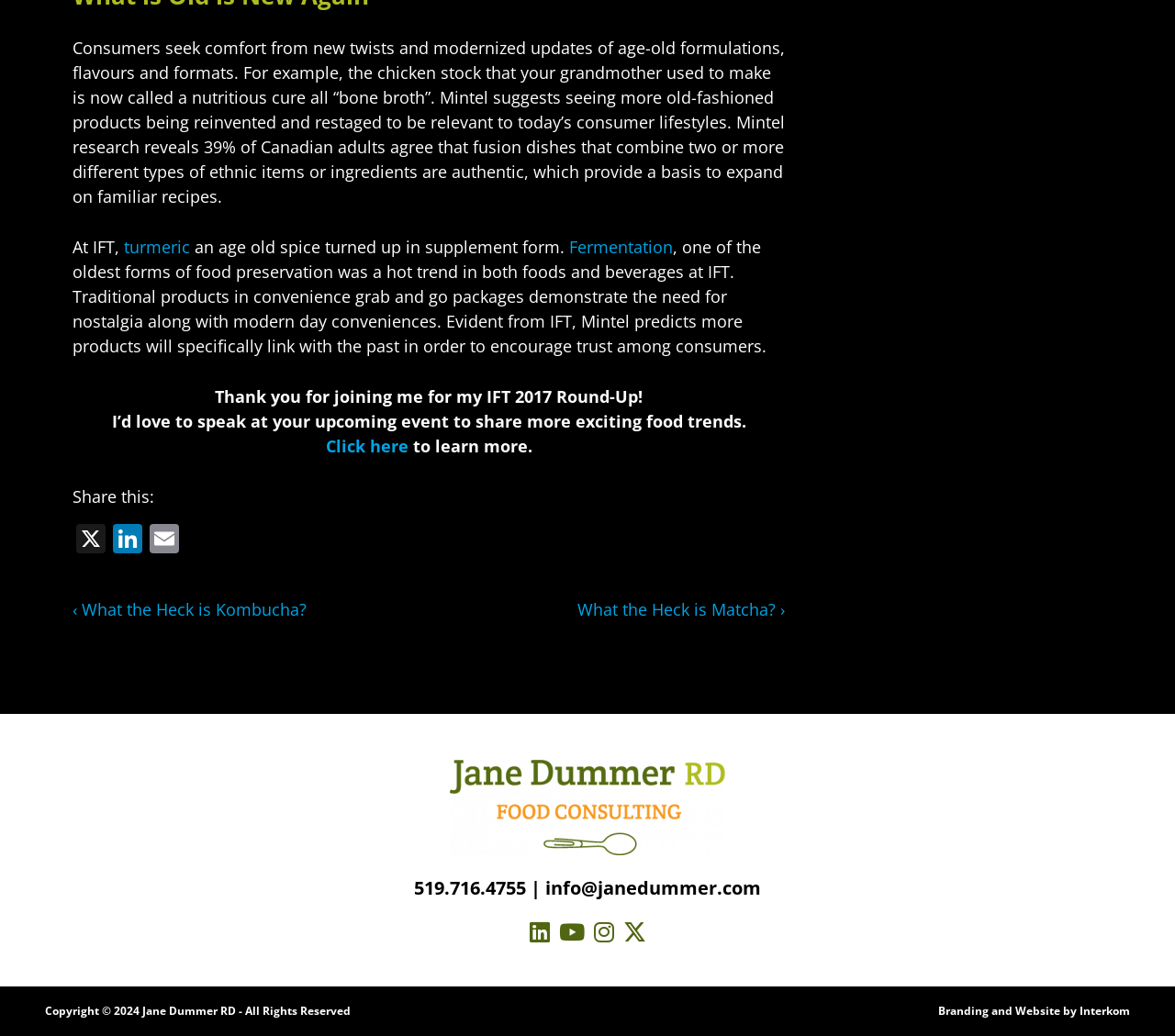Determine the bounding box coordinates (top-left x, top-left y, bottom-right x, bottom-right y) of the UI element described in the following text: Click here

[0.277, 0.42, 0.351, 0.441]